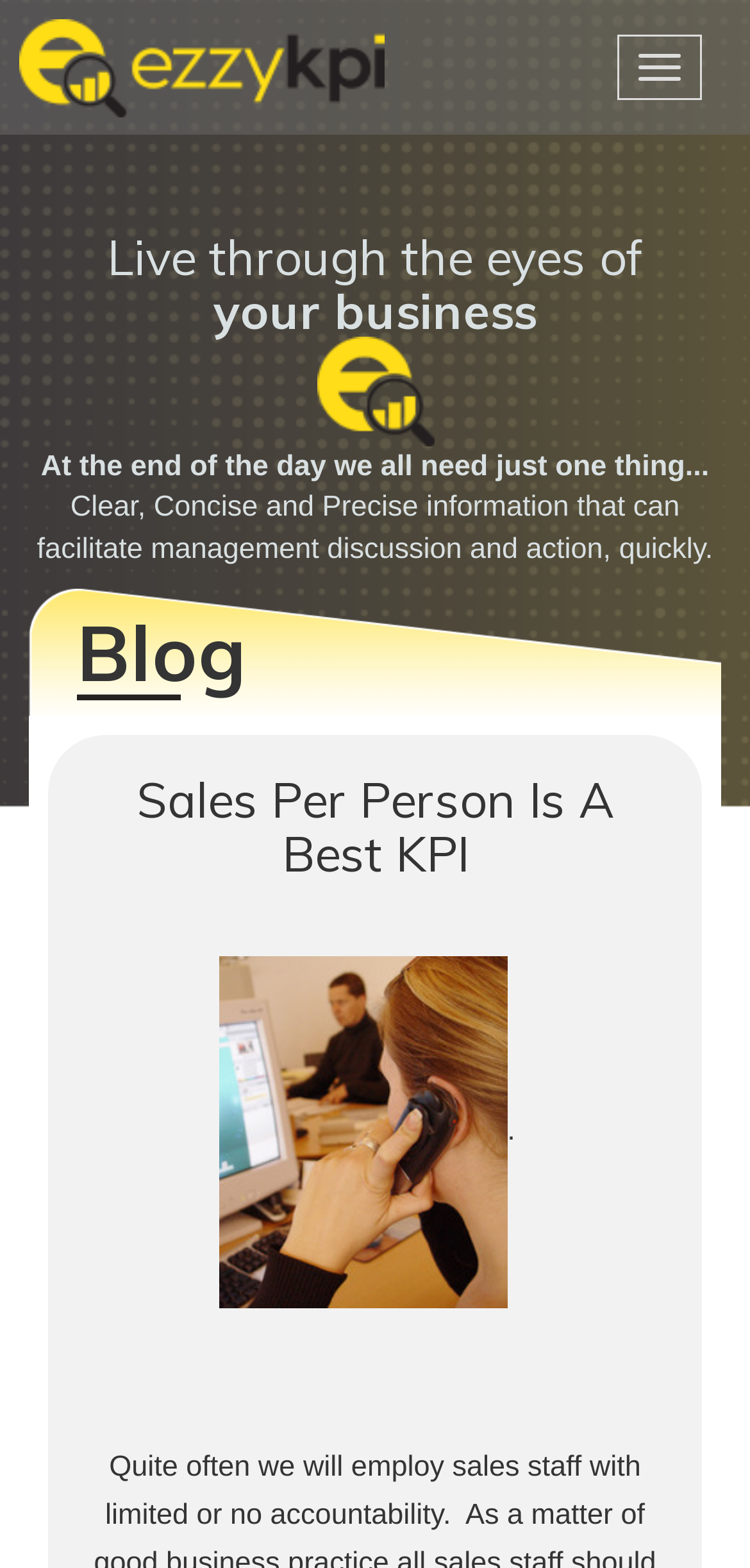Given the description of a UI element: "Convocation", identify the bounding box coordinates of the matching element in the webpage screenshot.

None